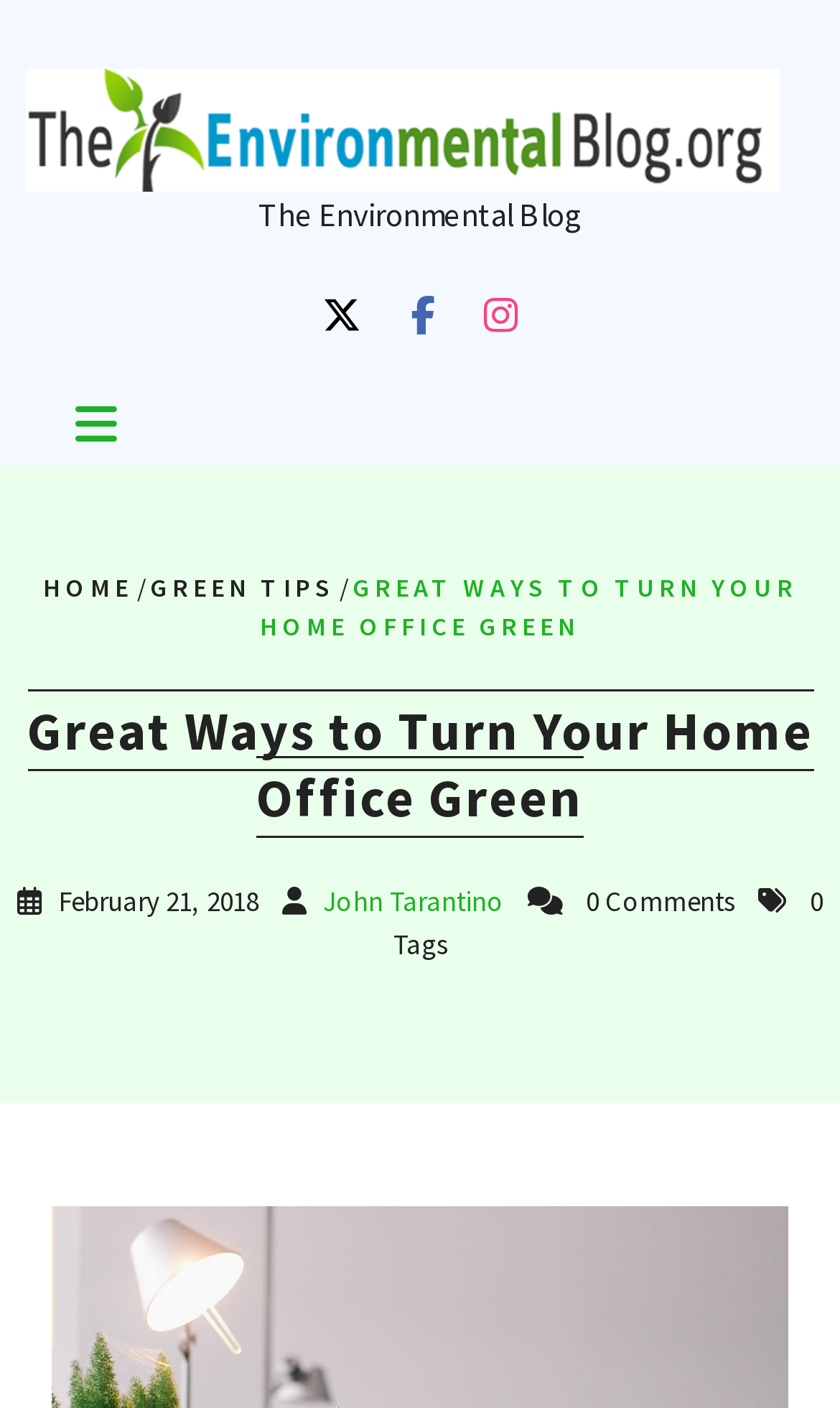Find and provide the bounding box coordinates for the UI element described here: "John Tarantino". The coordinates should be given as four float numbers between 0 and 1: [left, top, right, bottom].

[0.385, 0.628, 0.6, 0.654]